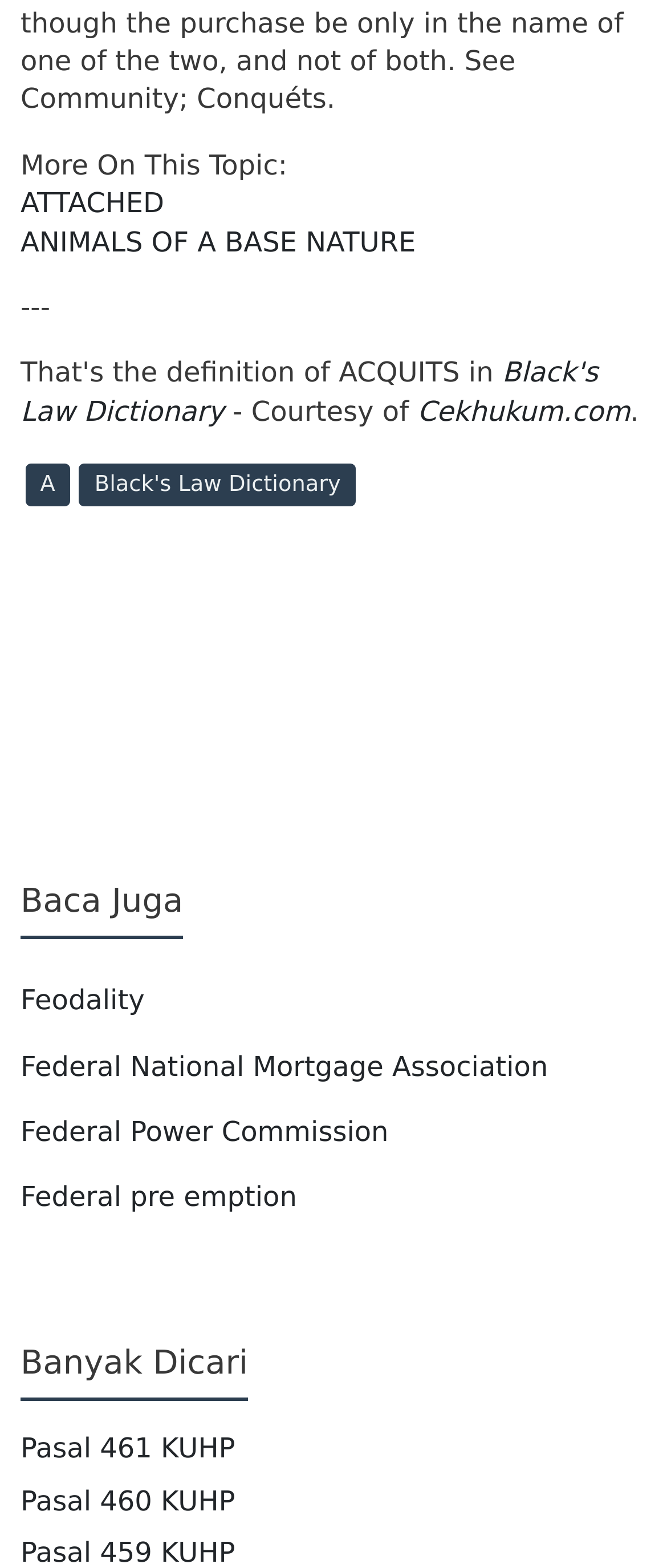How many links are there under 'More On This Topic'?
Carefully analyze the image and provide a thorough answer to the question.

I counted the number of links under the 'More On This Topic' heading, and there are three of them.